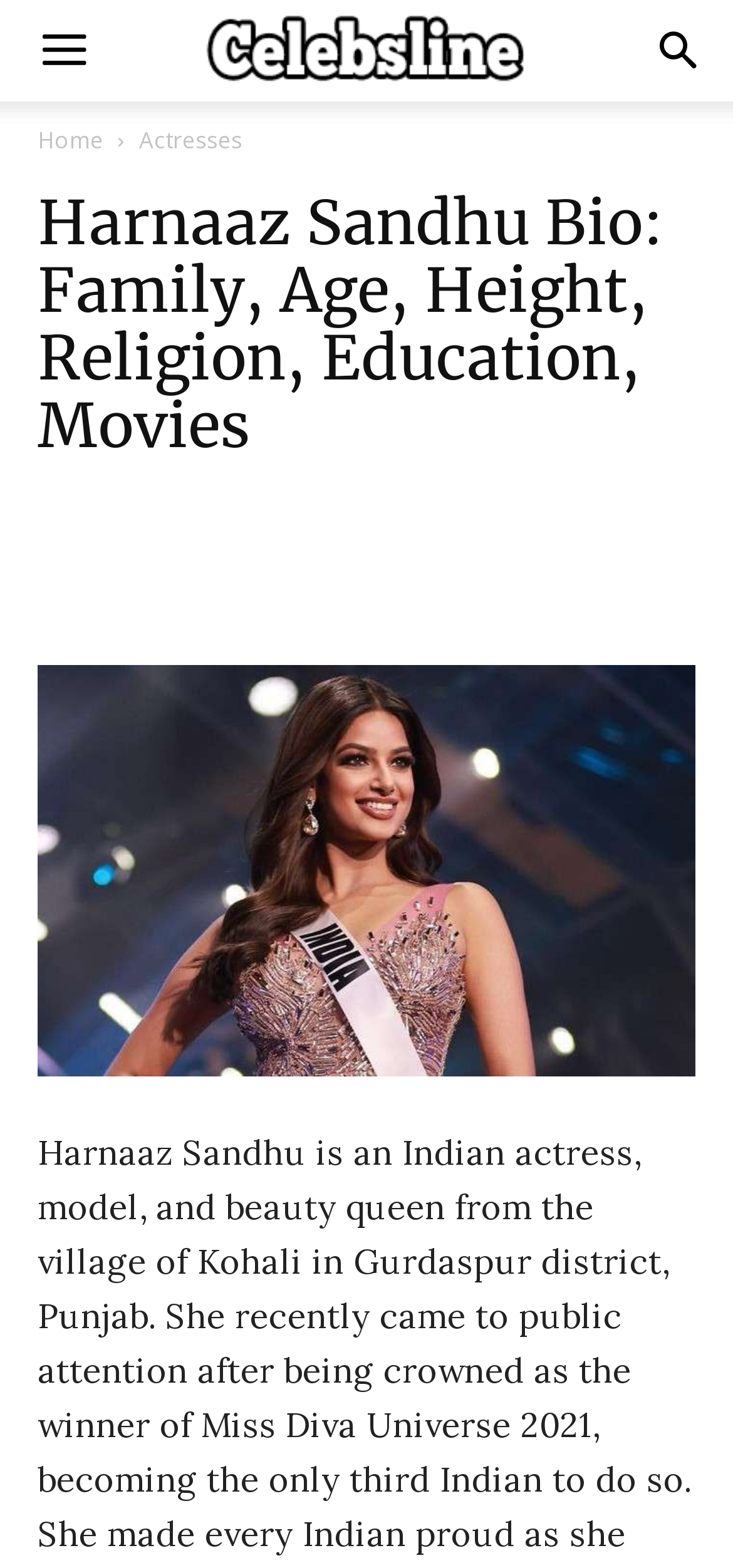Analyze and describe the webpage in a detailed narrative.

The webpage is about Harnaaz Sandhu, an Indian actress, model, and beauty queen. At the top right corner, there is a search button. Next to it, on the top left corner, there is a mobile toggle button. Below these buttons, there are two links, "Home" and "Actresses", which are positioned side by side.

Underneath these links, there is a large header section that spans almost the entire width of the page. Within this section, there is a heading that displays the title "Harnaaz Sandhu Bio: Family, Age, Height, Religion, Education, Movies". Below the heading, there are three social media links, Facebook, Twitter, and Pinterest, which are aligned horizontally and positioned near the top of the page.

The main content of the page is an image of Harnaaz Sandhu, which is placed below the social media links and occupies a significant portion of the page. There are no other visible UI elements or text on the page besides the mentioned links, buttons, and image.